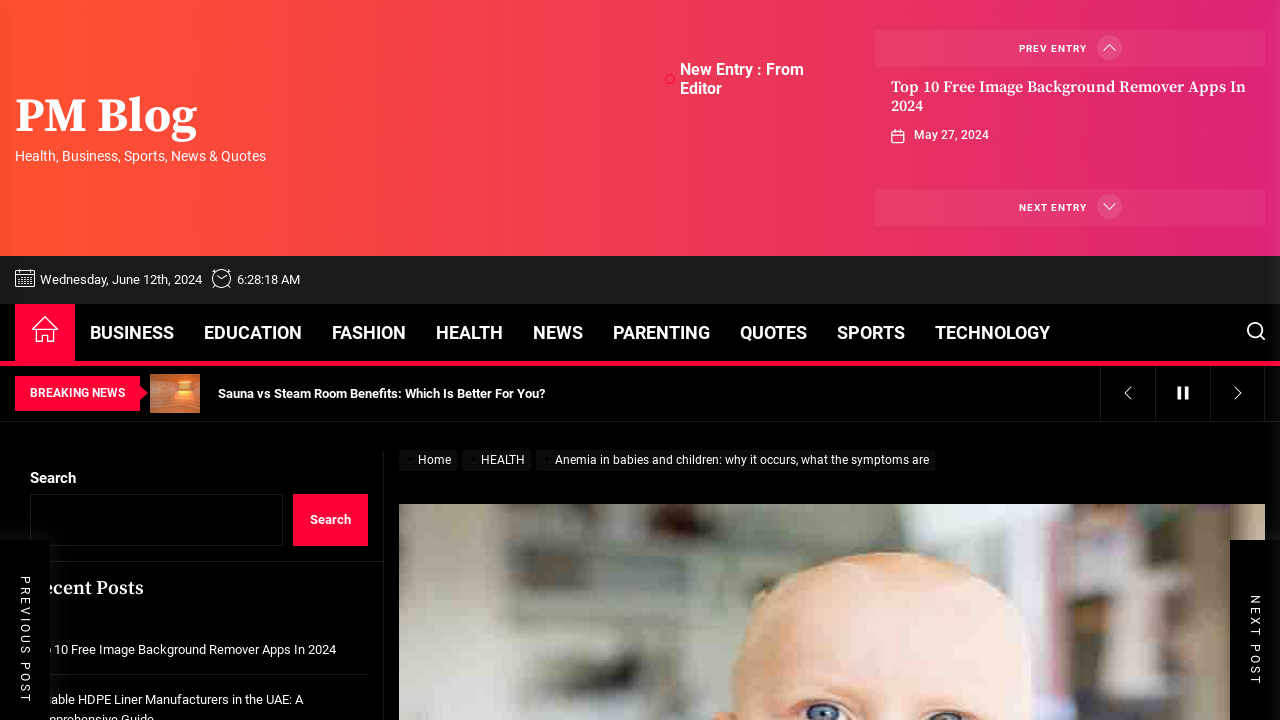Find and specify the bounding box coordinates that correspond to the clickable region for the instruction: "Search for a topic".

[0.023, 0.686, 0.221, 0.758]